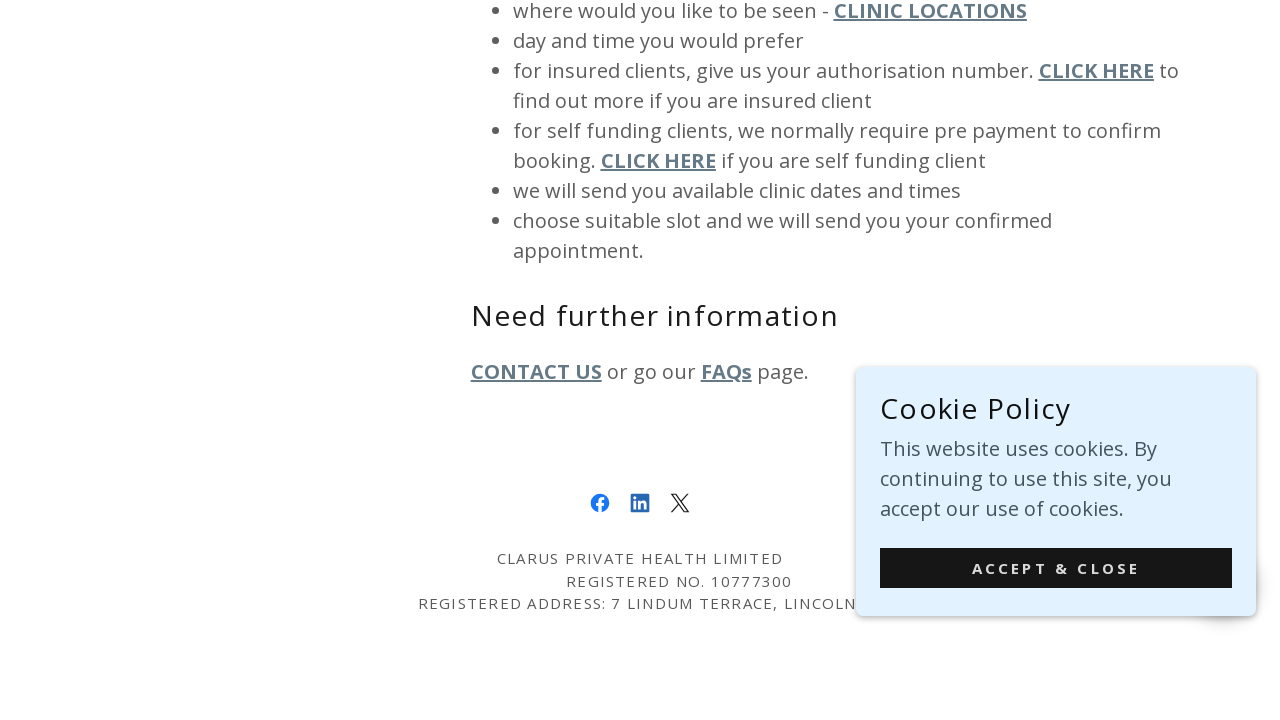Determine the bounding box coordinates of the UI element described by: "CLICK HERE".

[0.469, 0.204, 0.559, 0.242]